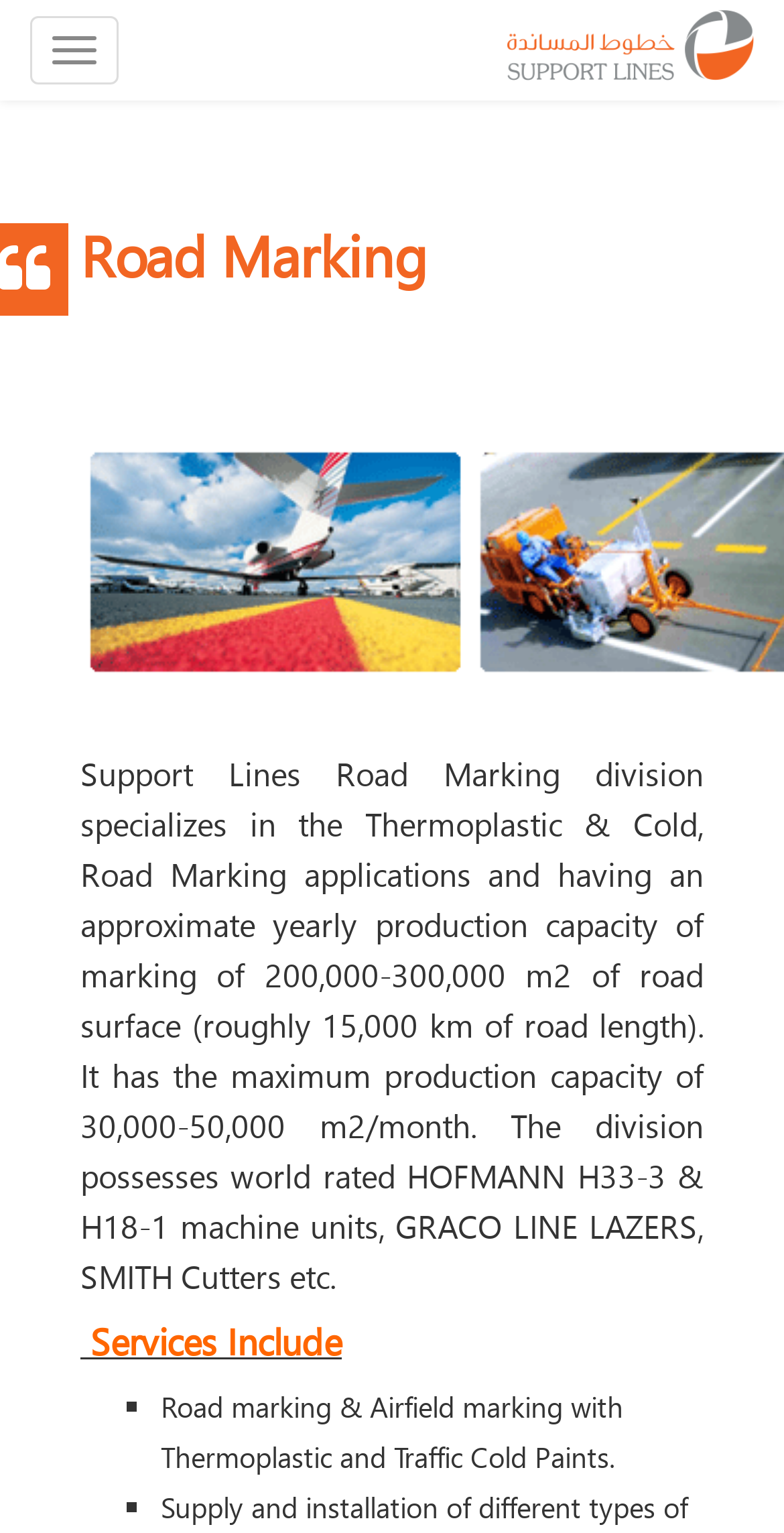What is the length of road that can be marked with the yearly production capacity?
Based on the image, please offer an in-depth response to the question.

I found this information in the paragraph that describes the Support Lines Road Marking division. It states that the division has an approximate yearly production capacity of marking of 200,000-300,000 m2 of road surface, which is roughly 15,000 km of road length.